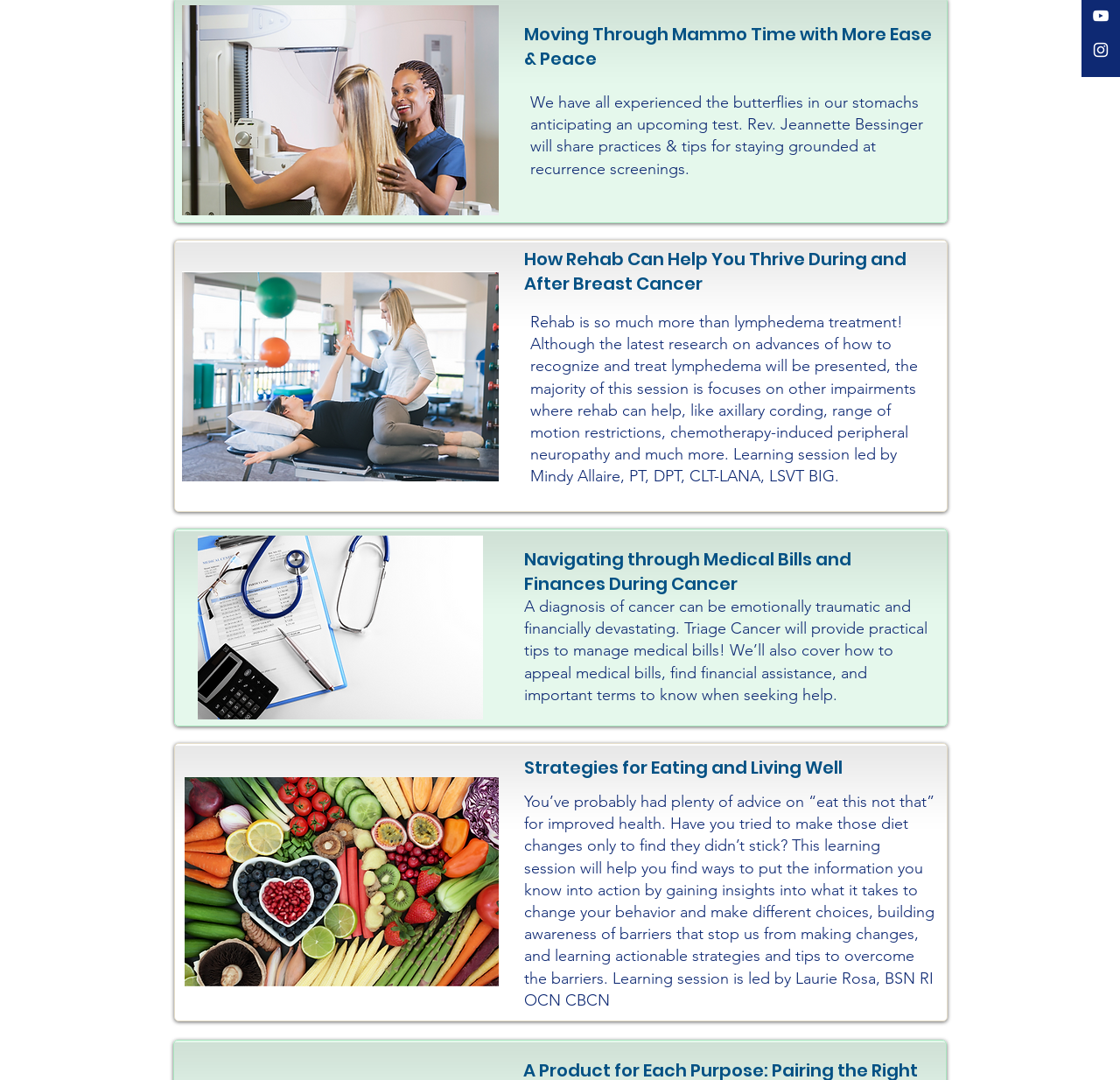Given the element description: "aria-label="White YouTube Icon"", predict the bounding box coordinates of the UI element it refers to, using four float numbers between 0 and 1, i.e., [left, top, right, bottom].

[0.974, 0.006, 0.991, 0.024]